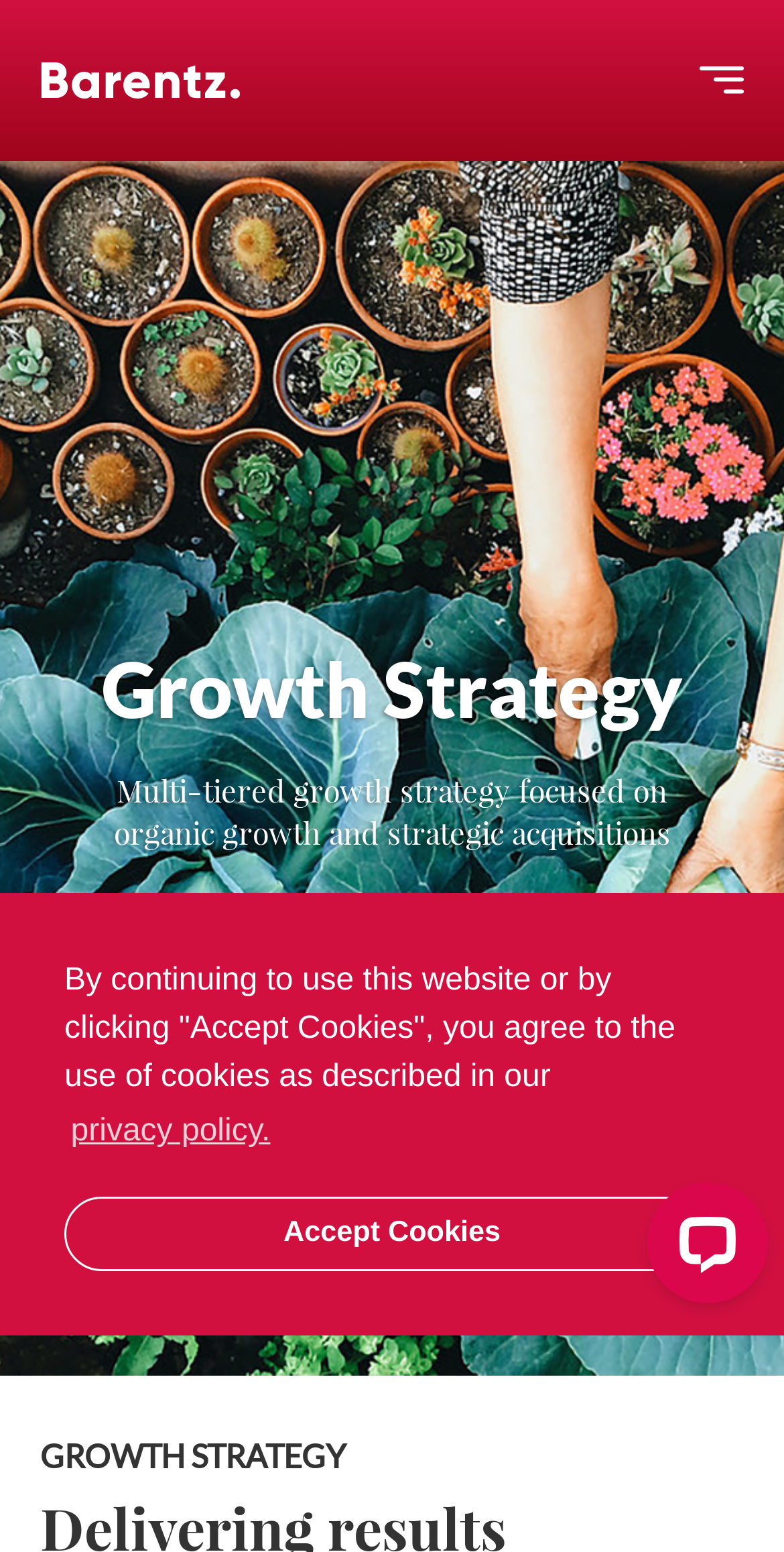Determine the bounding box coordinates for the UI element described. Format the coordinates as (top-left x, top-left y, bottom-right x, bottom-right y) and ensure all values are between 0 and 1. Element description: Operating Divisions Operating Divisions

[0.269, 0.213, 0.885, 0.268]